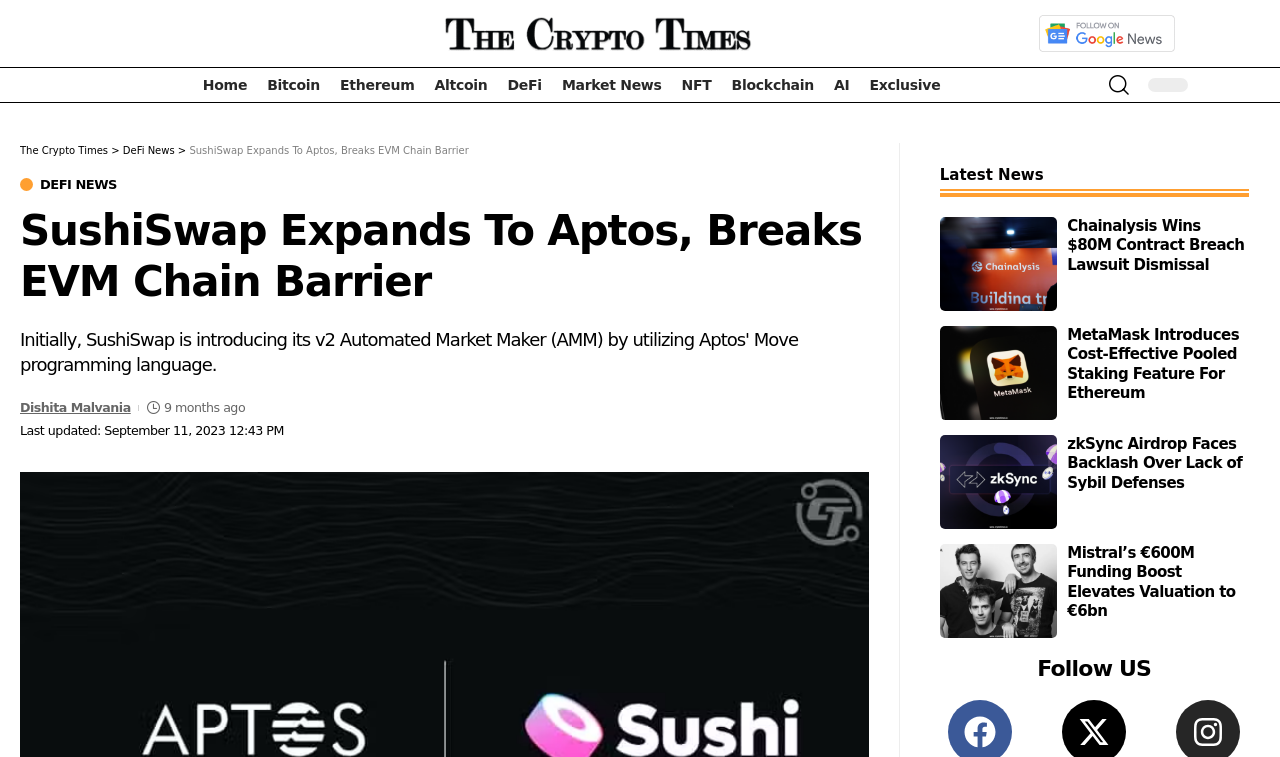What is the name of the logo at the top left?
Look at the image and answer with only one word or phrase.

The Crypto Times